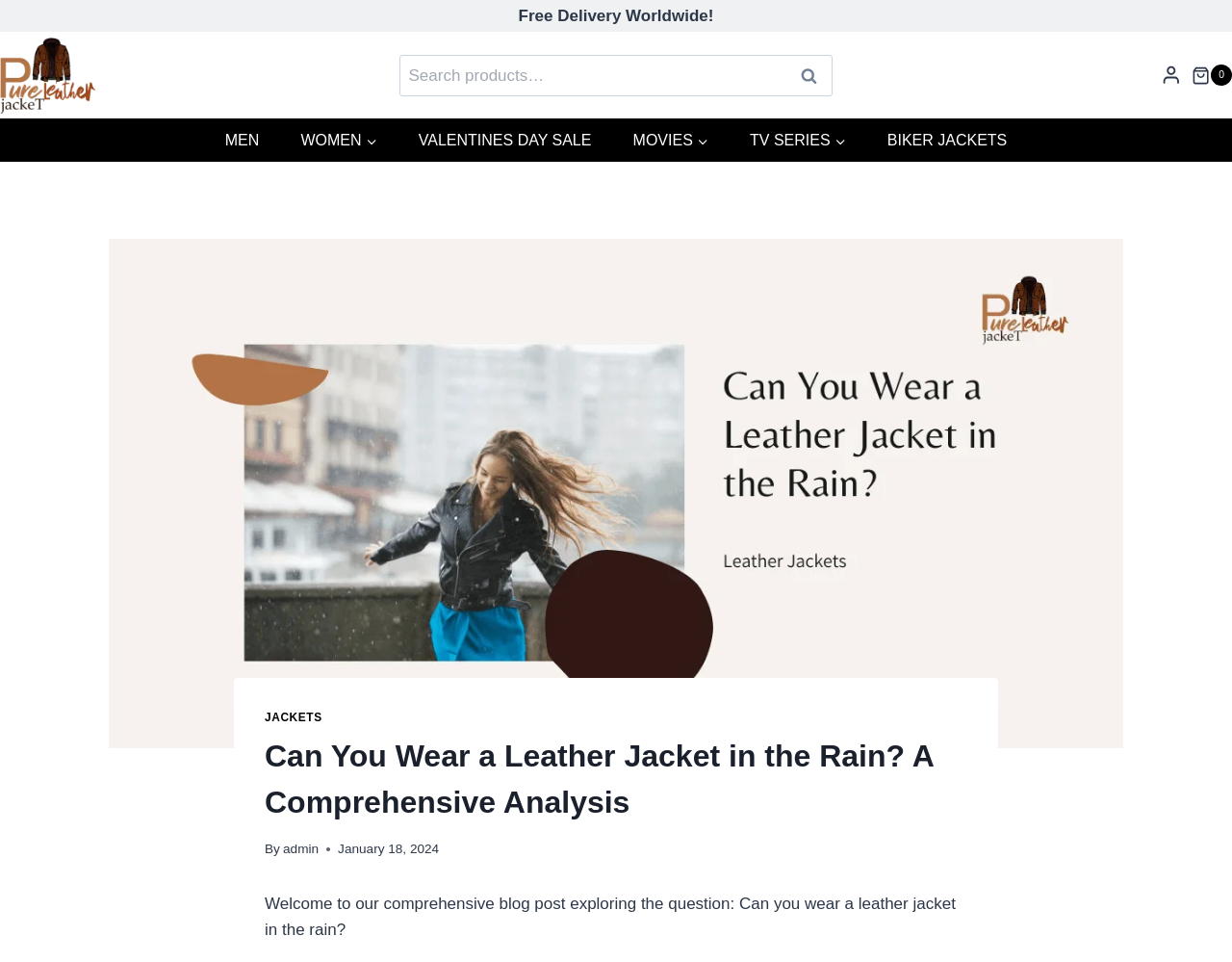Examine the screenshot and answer the question in as much detail as possible: When was the blog post published?

The publication date of the blog post is mentioned at the top of the article, below the title, as 'January 18, 2024'.